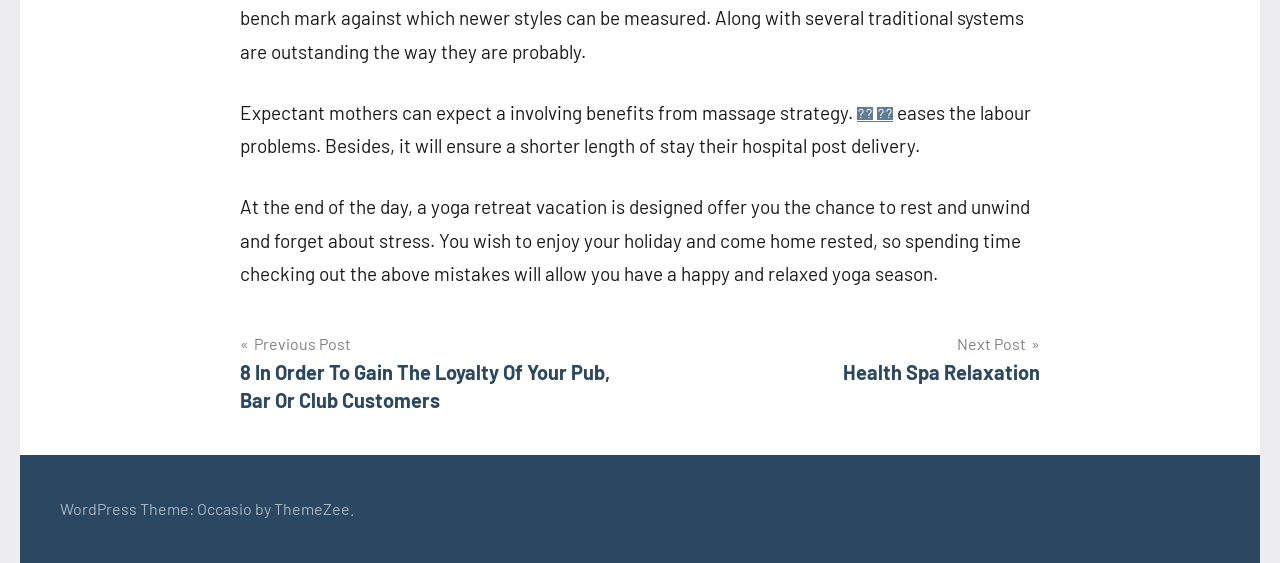From the webpage screenshot, predict the bounding box coordinates (top-left x, top-left y, bottom-right x, bottom-right y) for the UI element described here: 강북 건마

[0.67, 0.179, 0.698, 0.22]